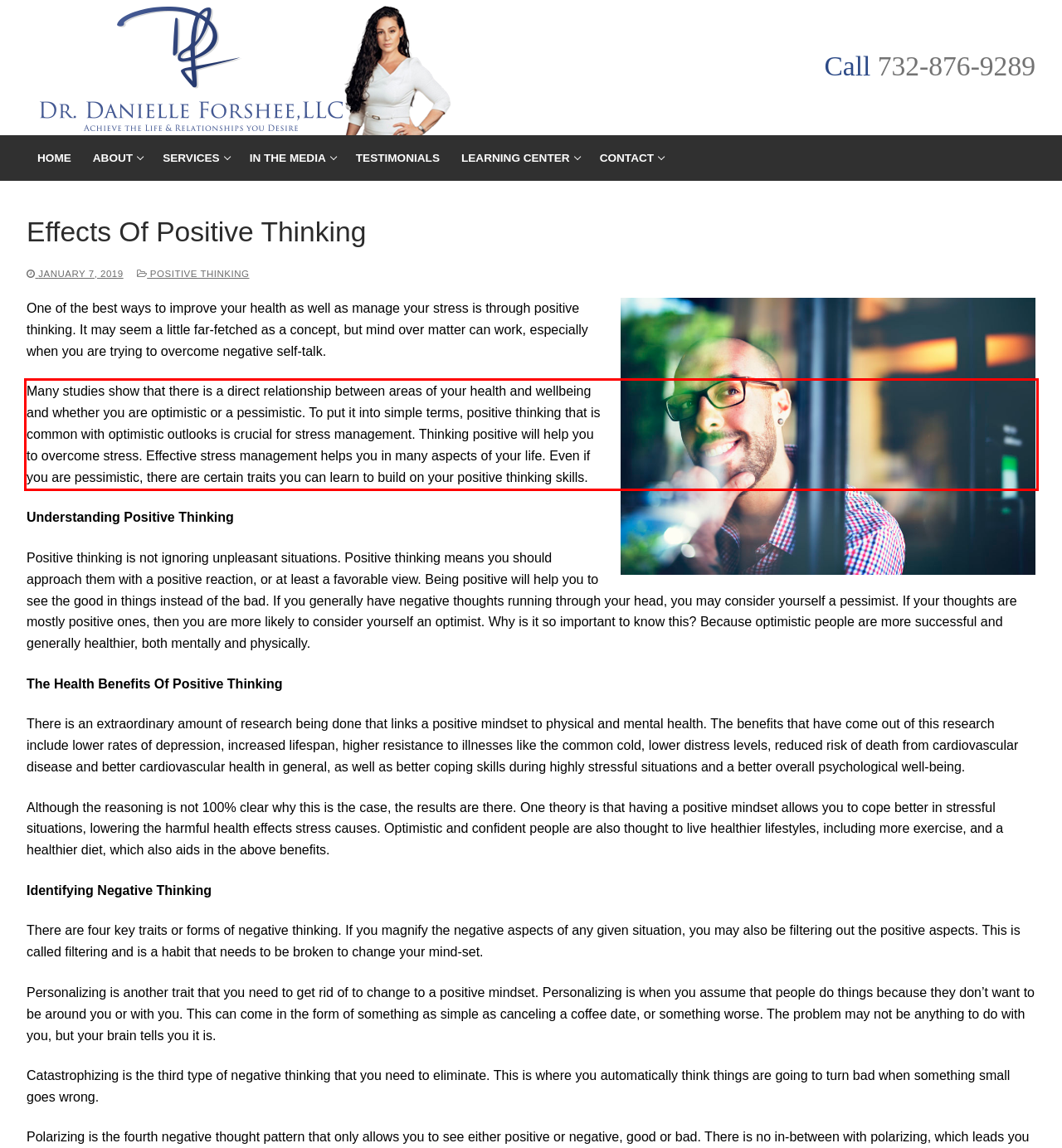You are given a webpage screenshot with a red bounding box around a UI element. Extract and generate the text inside this red bounding box.

Many studies show that there is a direct relationship between areas of your health and wellbeing and whether you are optimistic or a pessimistic. To put it into simple terms, positive thinking that is common with optimistic outlooks is crucial for stress management. Thinking positive will help you to overcome stress. Effective stress management helps you in many aspects of your life. Even if you are pessimistic, there are certain traits you can learn to build on your positive thinking skills.